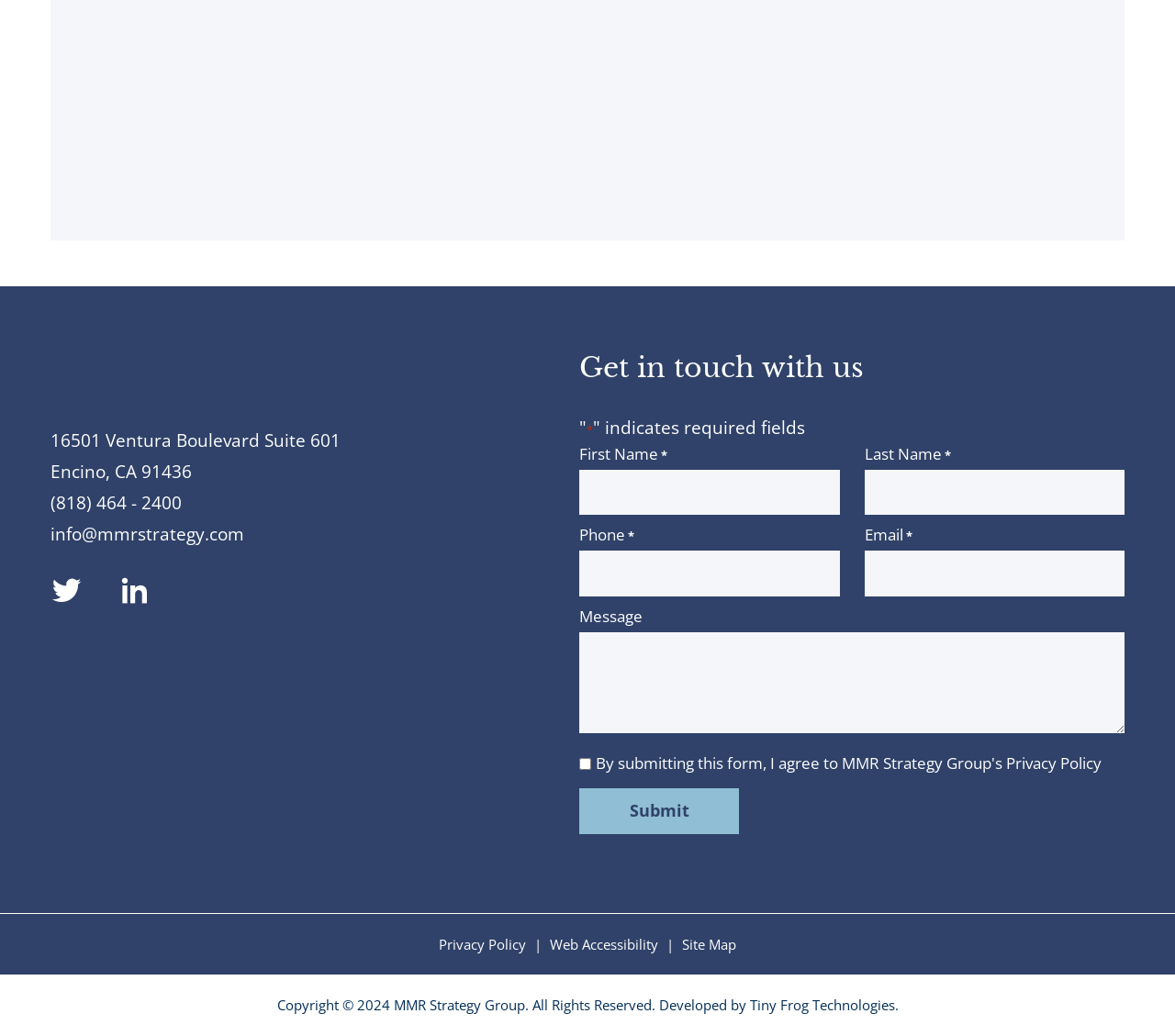How many featured articles are there?
Analyze the screenshot and provide a detailed answer to the question.

I counted the number of 'FEATURED' headings on the webpage, which are 'FEATURED BLOG ARTICLE', 'FEATURED WHITE PAPER', and 'FEATURED CASE STUDY'. Each of these headings corresponds to an article, so there are 3 featured articles in total.